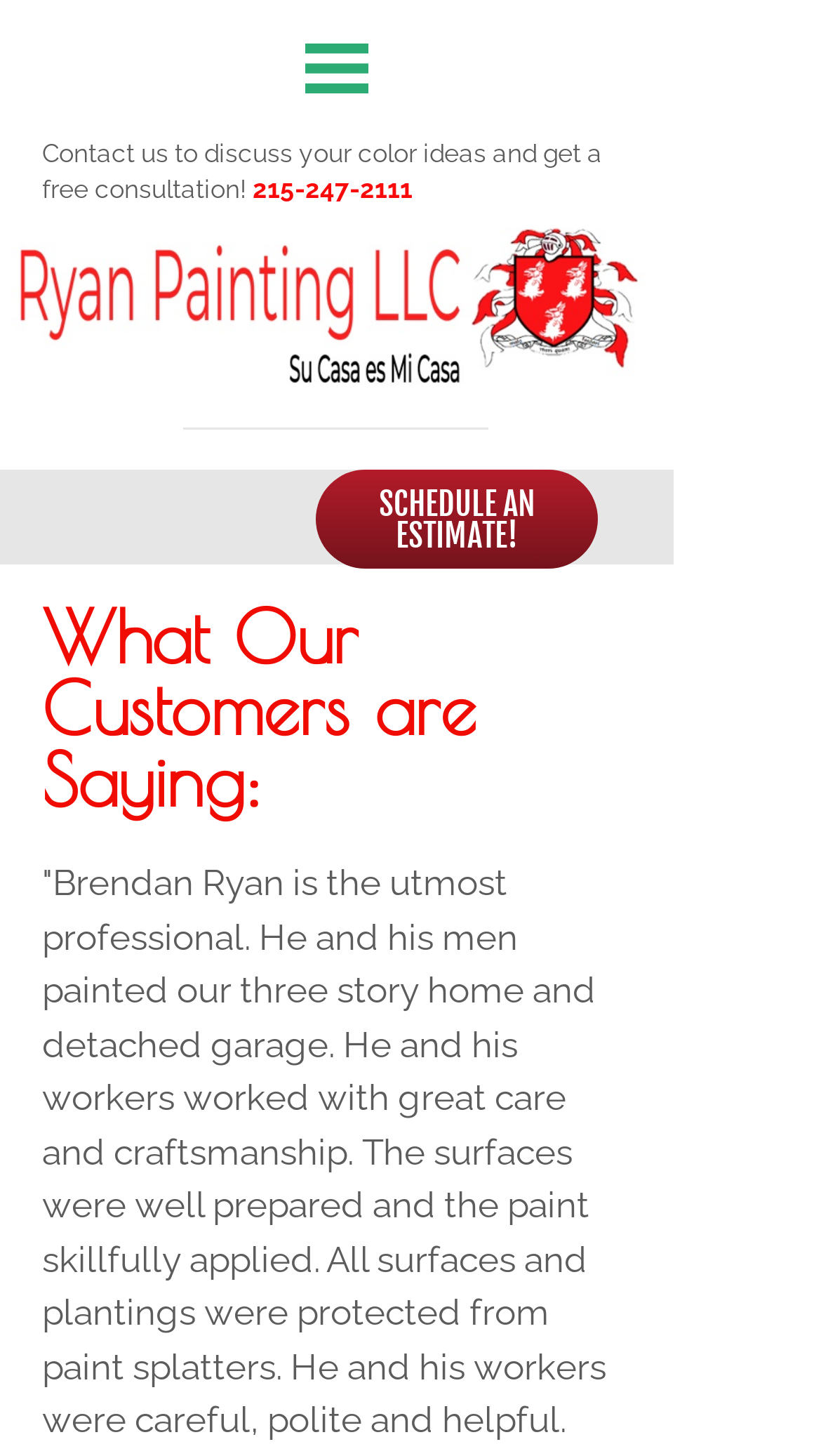What is the topic of the section with the heading?
Please give a detailed and elaborate answer to the question.

I determined the topic of the section by looking at the heading element with the content 'What Our Customers are Saying:' located at the coordinates [0.051, 0.414, 0.769, 0.561]. This heading suggests that the section is about customer testimonials or reviews.